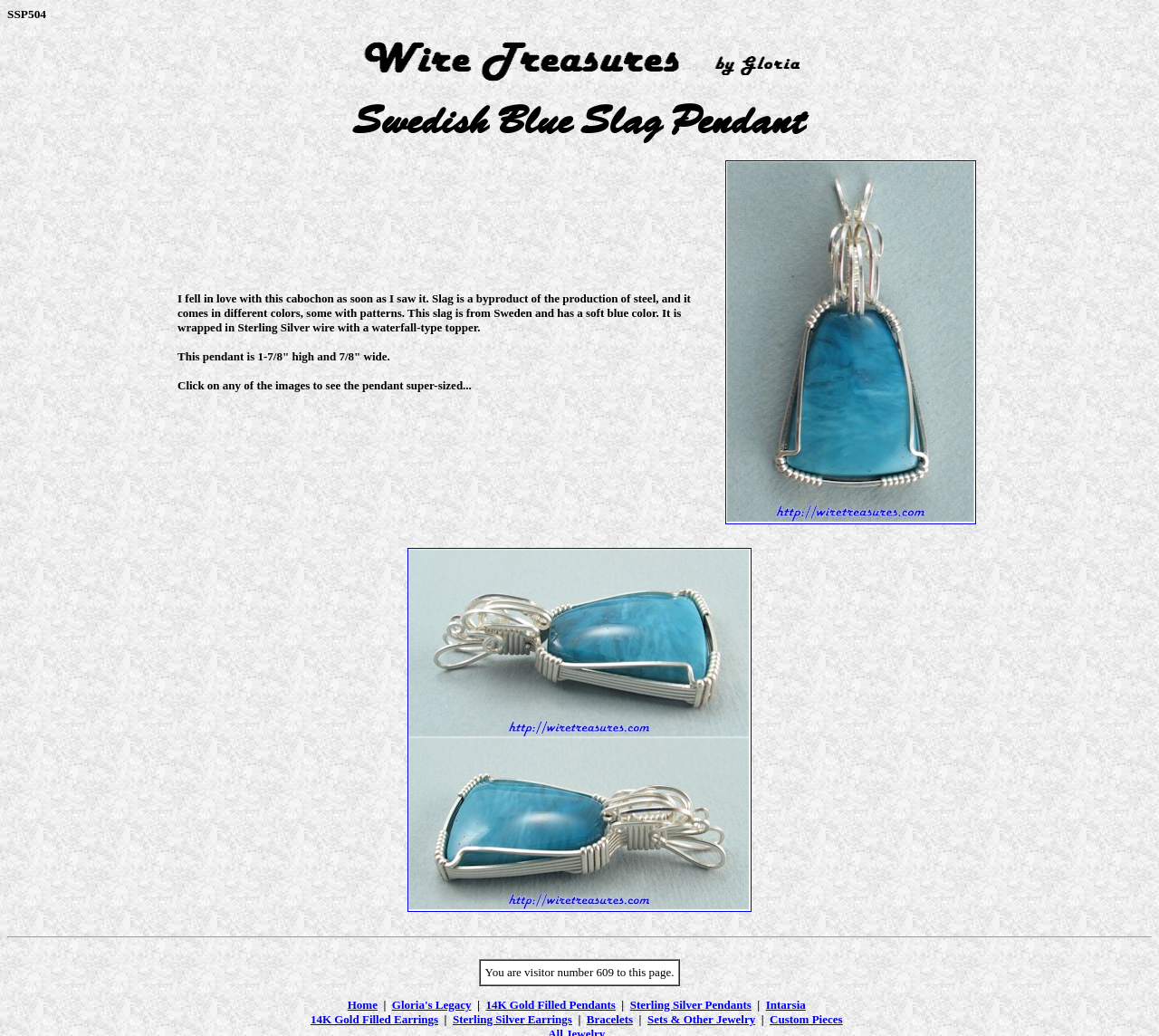Pinpoint the bounding box coordinates for the area that should be clicked to perform the following instruction: "Check the visitor count".

[0.414, 0.927, 0.586, 0.951]